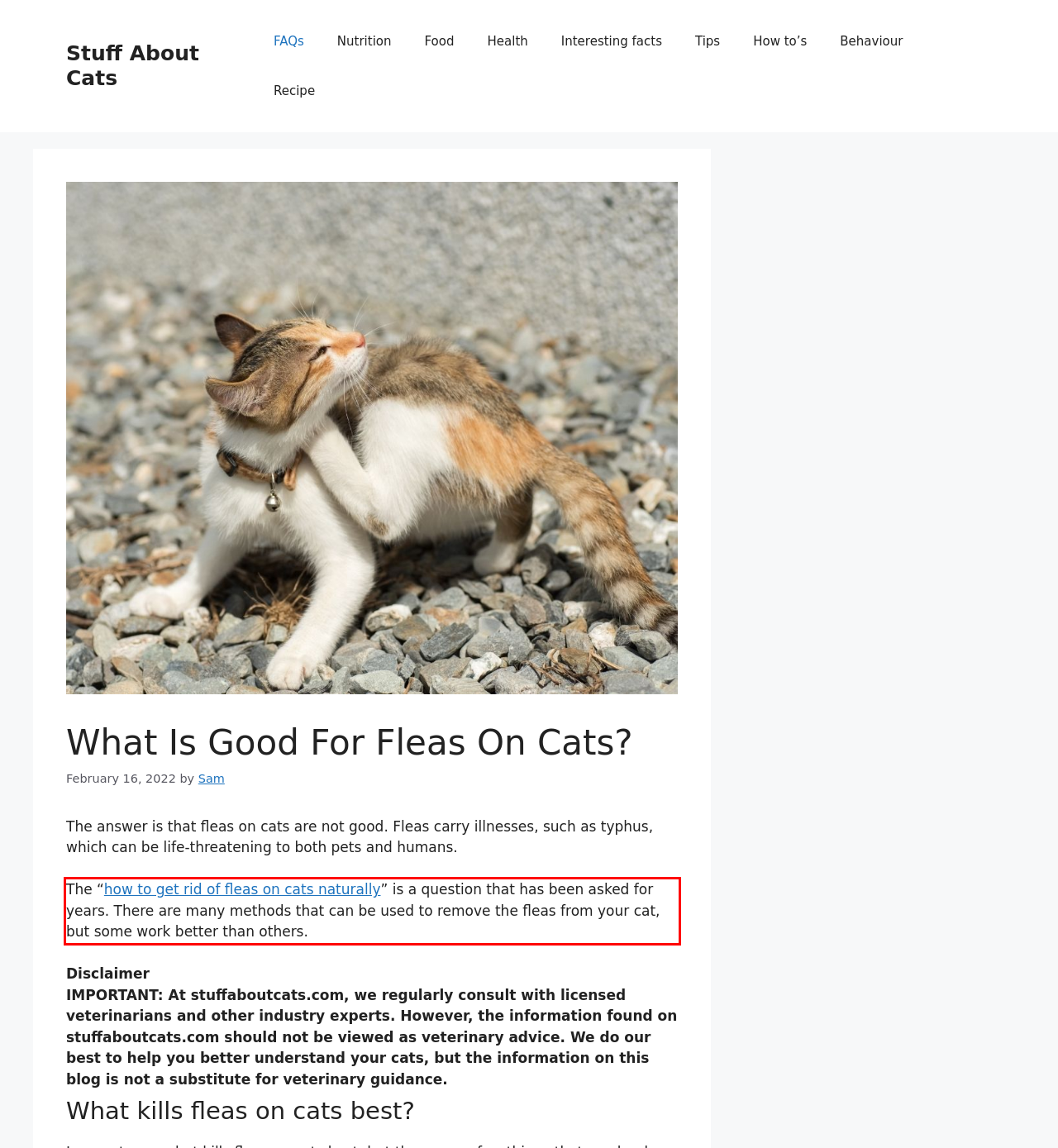Please perform OCR on the text content within the red bounding box that is highlighted in the provided webpage screenshot.

The “how to get rid of fleas on cats naturally” is a question that has been asked for years. There are many methods that can be used to remove the fleas from your cat, but some work better than others.